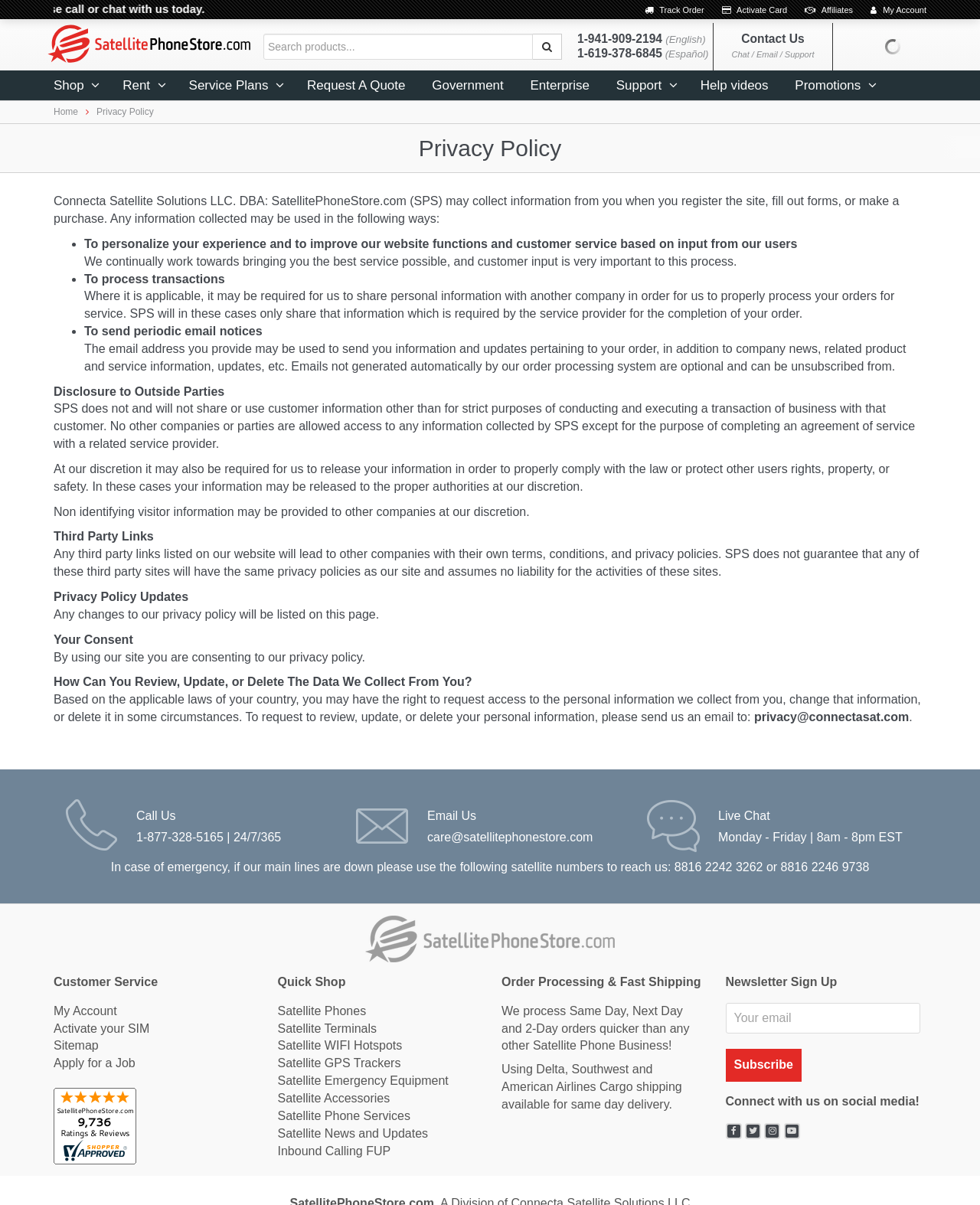Identify the bounding box coordinates of the area that should be clicked in order to complete the given instruction: "Activate your SIM". The bounding box coordinates should be four float numbers between 0 and 1, i.e., [left, top, right, bottom].

[0.055, 0.848, 0.153, 0.859]